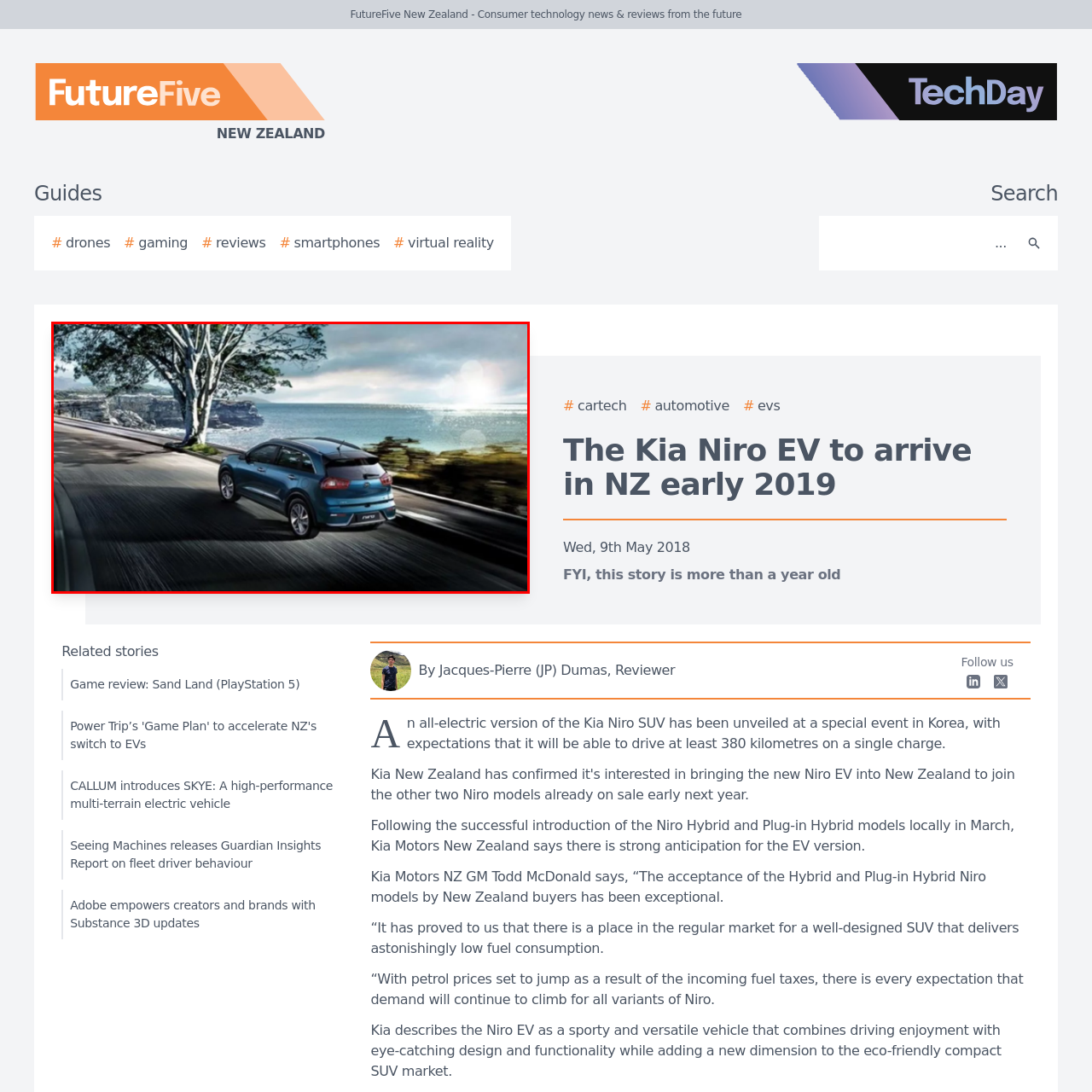What is the scenery behind the vehicle?  
Study the image enclosed by the red boundary and furnish a detailed answer based on the visual details observed in the image.

The caption describes the vehicle as cruising past lush greenery and a stunning ocean view, indicating that the scenery behind the vehicle is a combination of natural greenery and a coastal landscape.